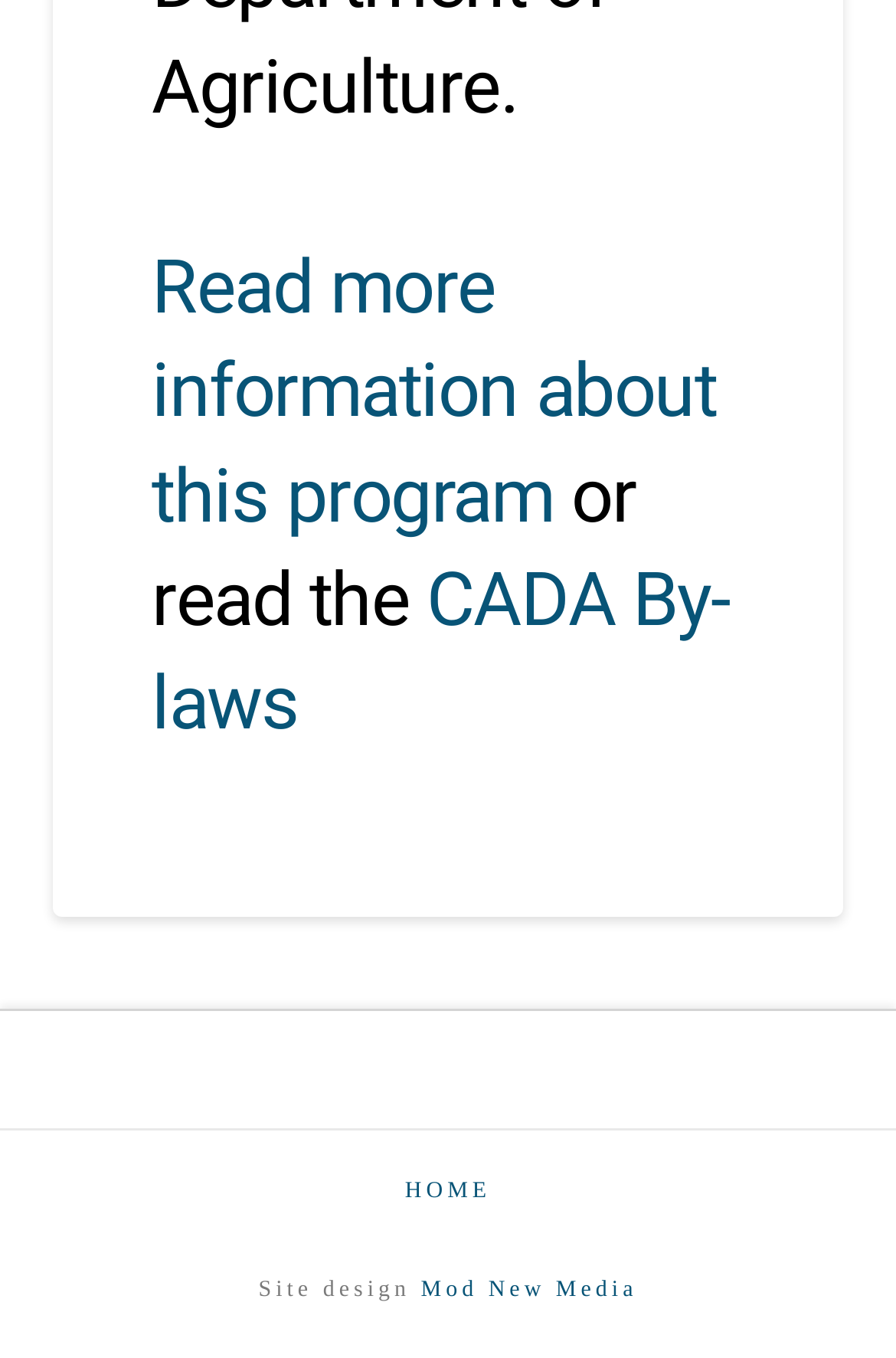How many links are there in the footer?
Using the image as a reference, answer the question in detail.

There are three links in the footer section of the webpage, namely 'HOME', 'Site design', and 'Mod New Media'. These links are located at the bottom of the page with bounding boxes of [0.452, 0.866, 0.548, 0.888], [0.288, 0.94, 0.47, 0.959], and [0.47, 0.94, 0.712, 0.959] respectively.